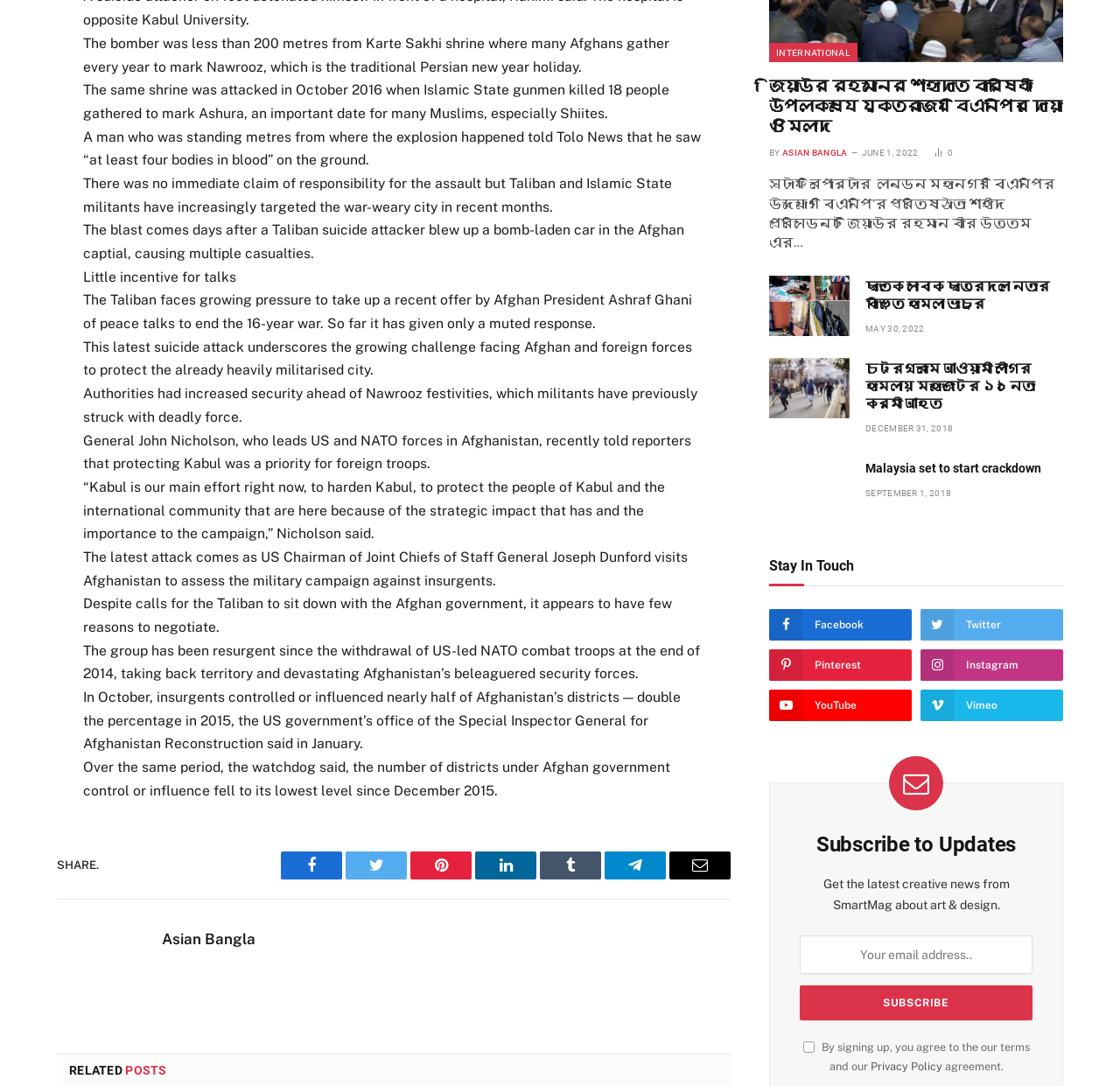Please determine the bounding box coordinates of the element's region to click in order to carry out the following instruction: "Check the latest news on Twitter". The coordinates should be four float numbers between 0 and 1, i.e., [left, top, right, bottom].

[0.309, 0.784, 0.363, 0.809]